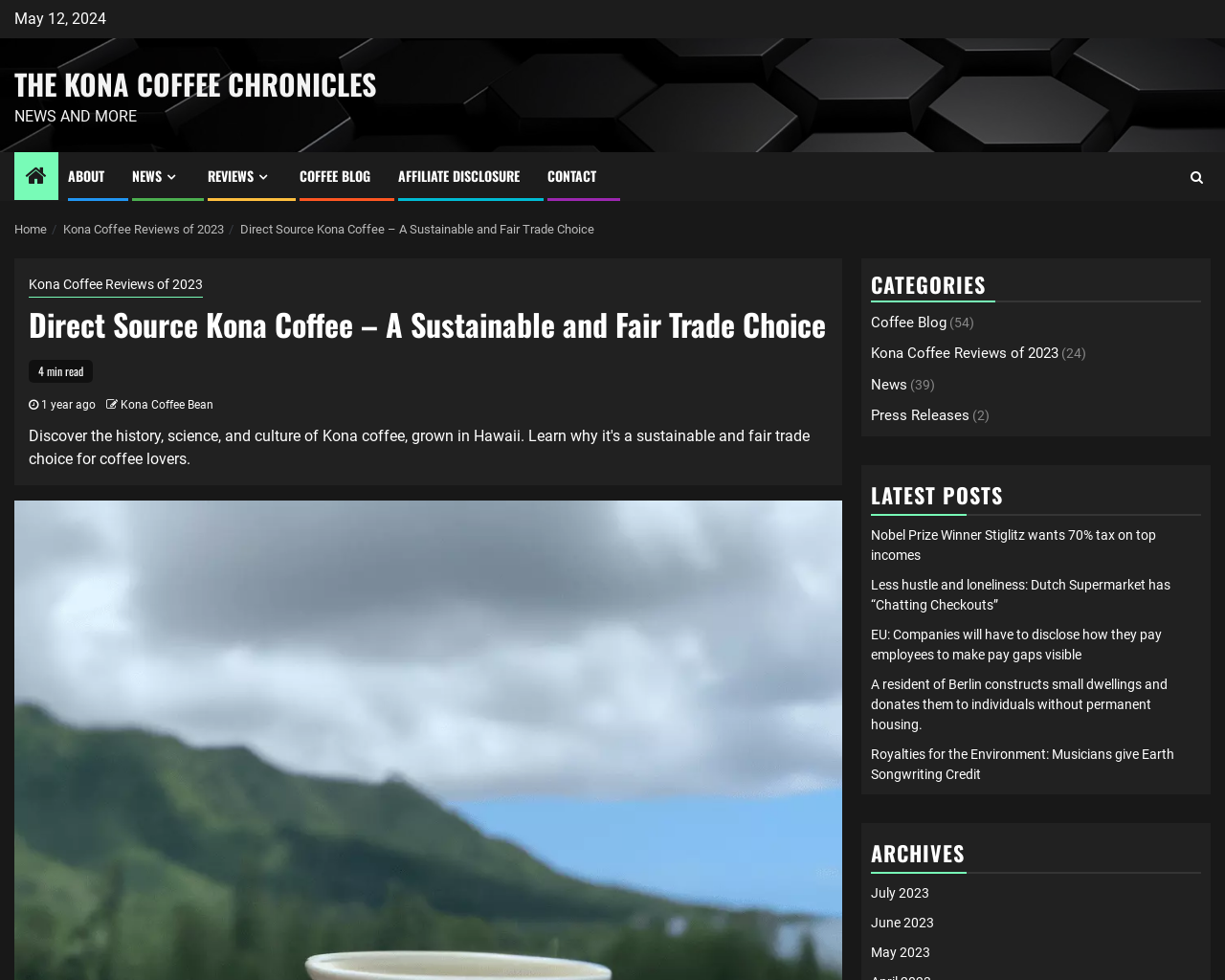Using the information in the image, give a detailed answer to the following question: What is the date of the current article?

I found the date of the current article by looking at the top of the webpage, where it says 'May 12, 2024' in a static text element.